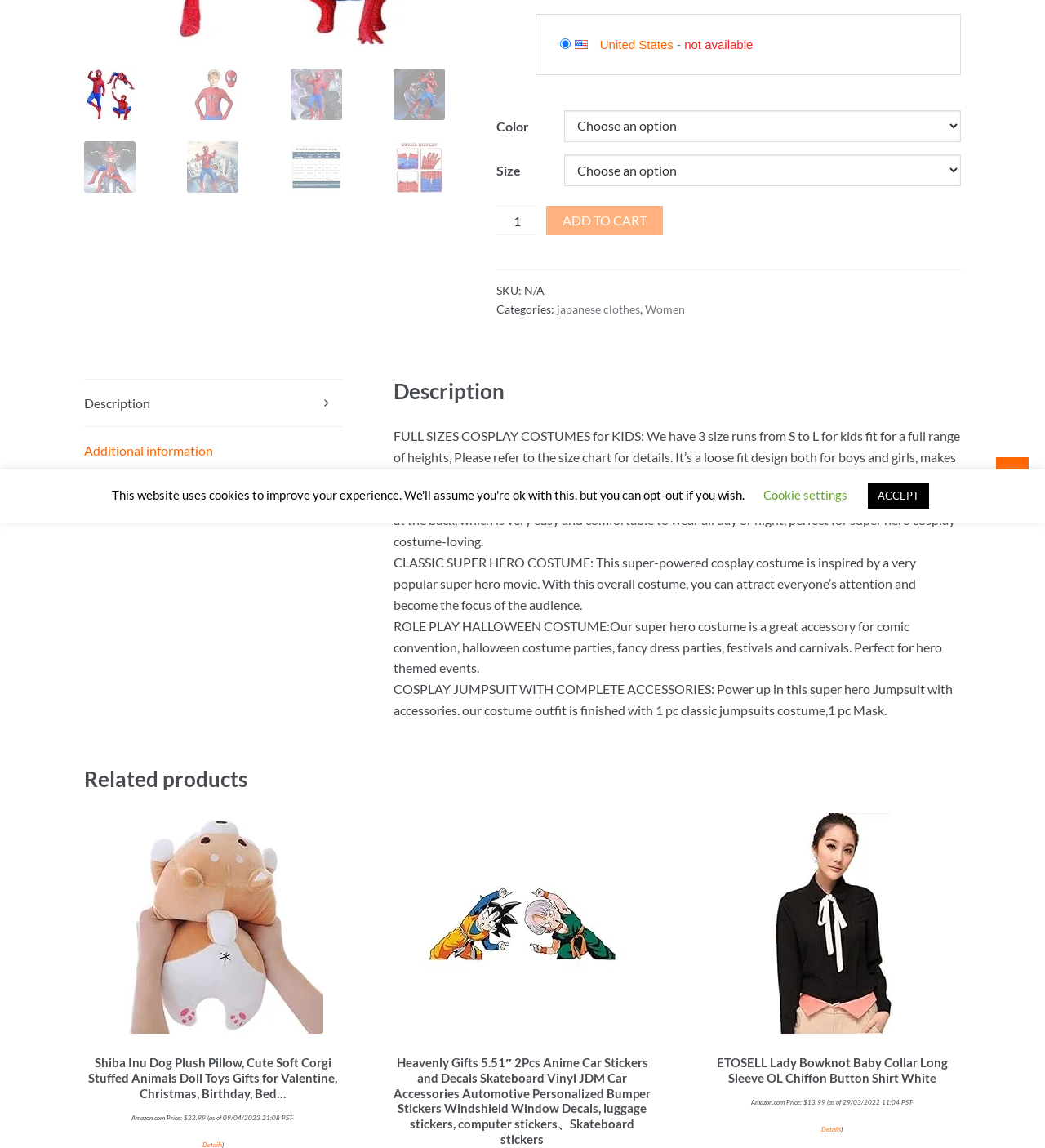Given the element description: "Women", predict the bounding box coordinates of the UI element it refers to, using four float numbers between 0 and 1, i.e., [left, top, right, bottom].

[0.618, 0.263, 0.656, 0.275]